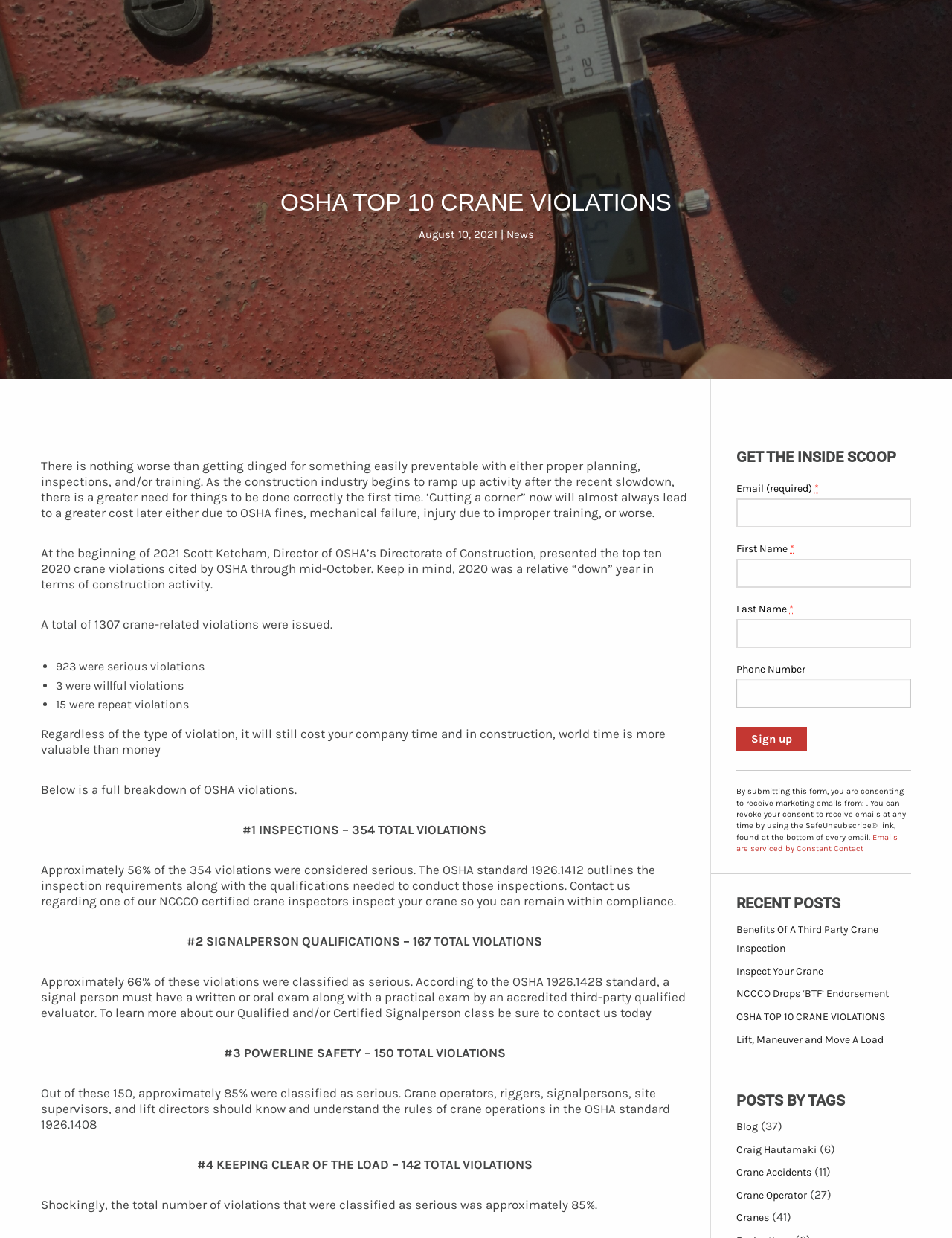How many total crane violations were issued in 2020?
Can you give a detailed and elaborate answer to the question?

According to the text, 'A total of 1307 crane-related violations were issued.'